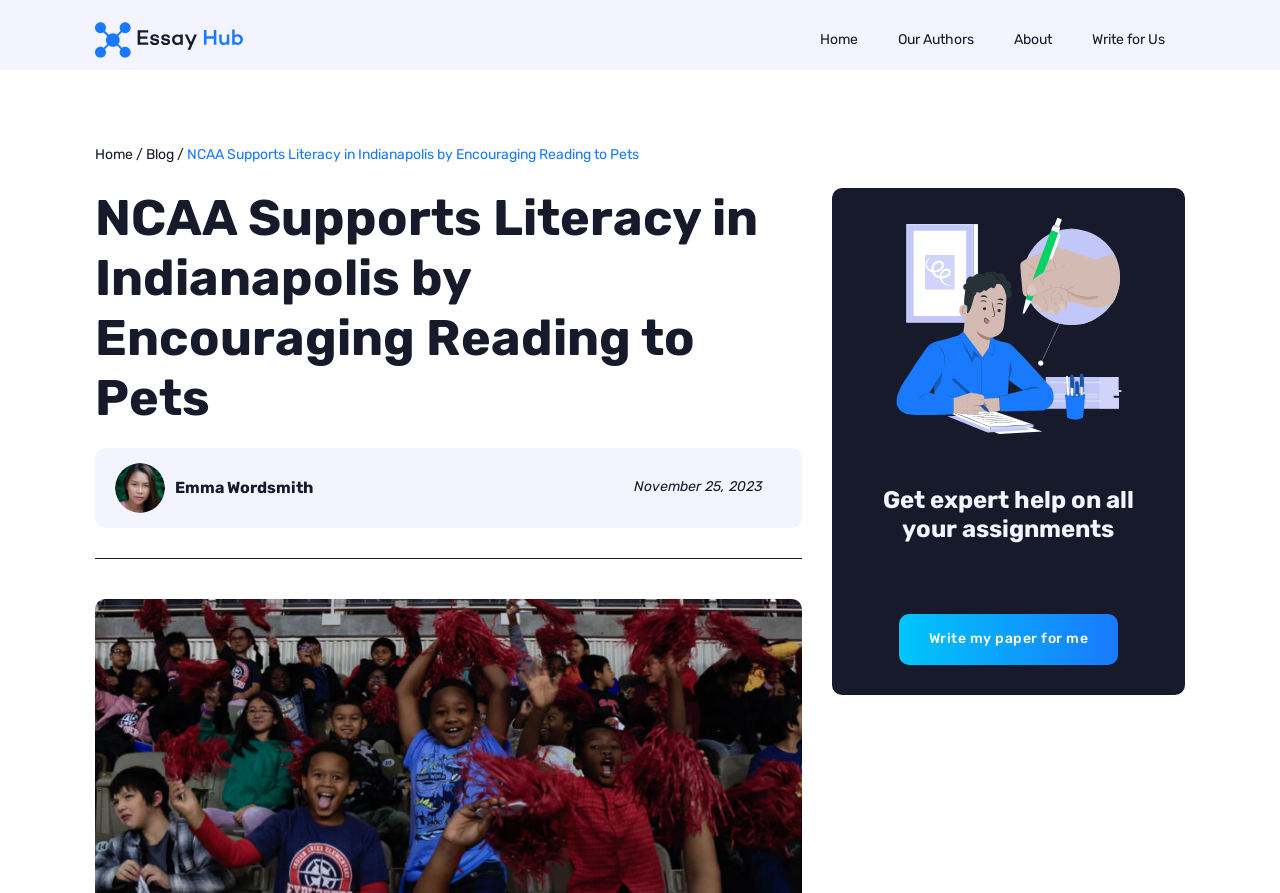Locate the UI element described by Emma Wordsmith in the provided webpage screenshot. Return the bounding box coordinates in the format (top-left x, top-left y, bottom-right x, bottom-right y), ensuring all values are between 0 and 1.

[0.09, 0.518, 0.245, 0.574]